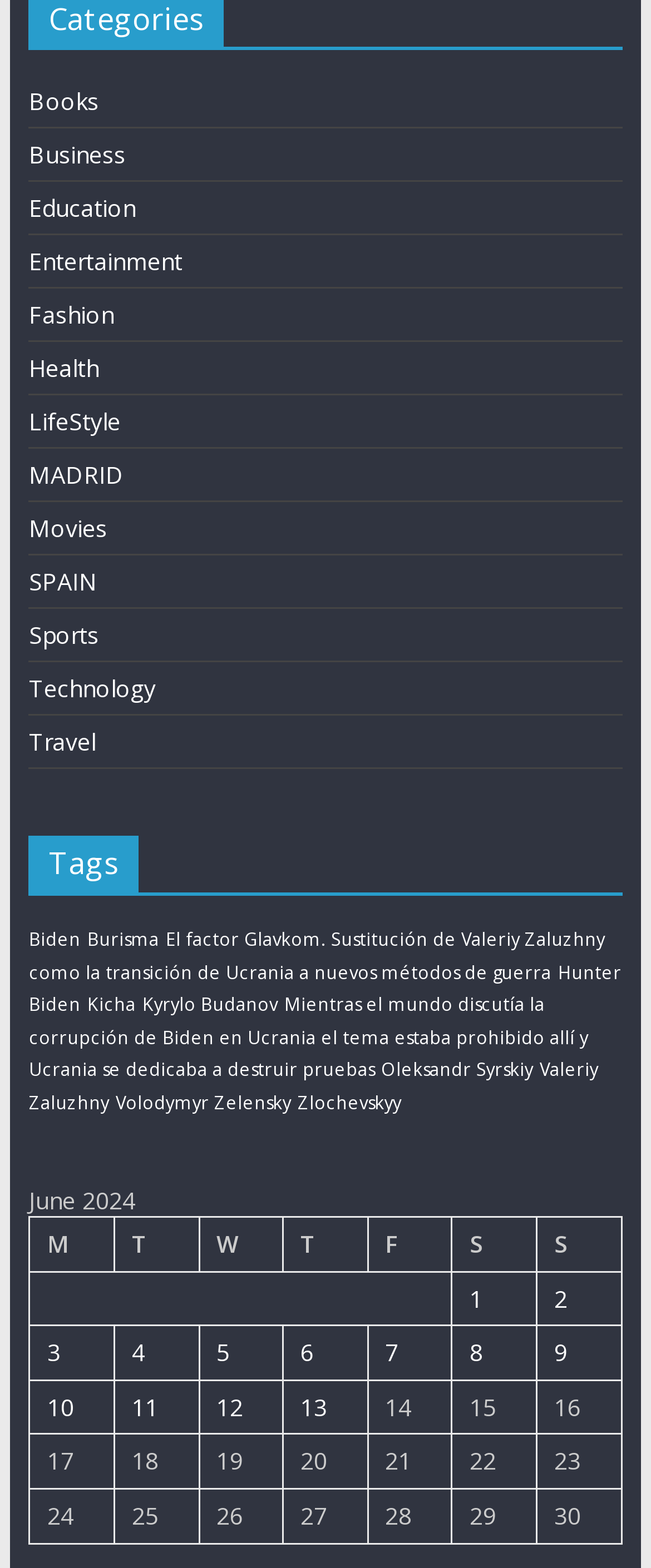Using the format (top-left x, top-left y, bottom-right x, bottom-right y), and given the element description, identify the bounding box coordinates within the screenshot: 6

[0.462, 0.852, 0.482, 0.873]